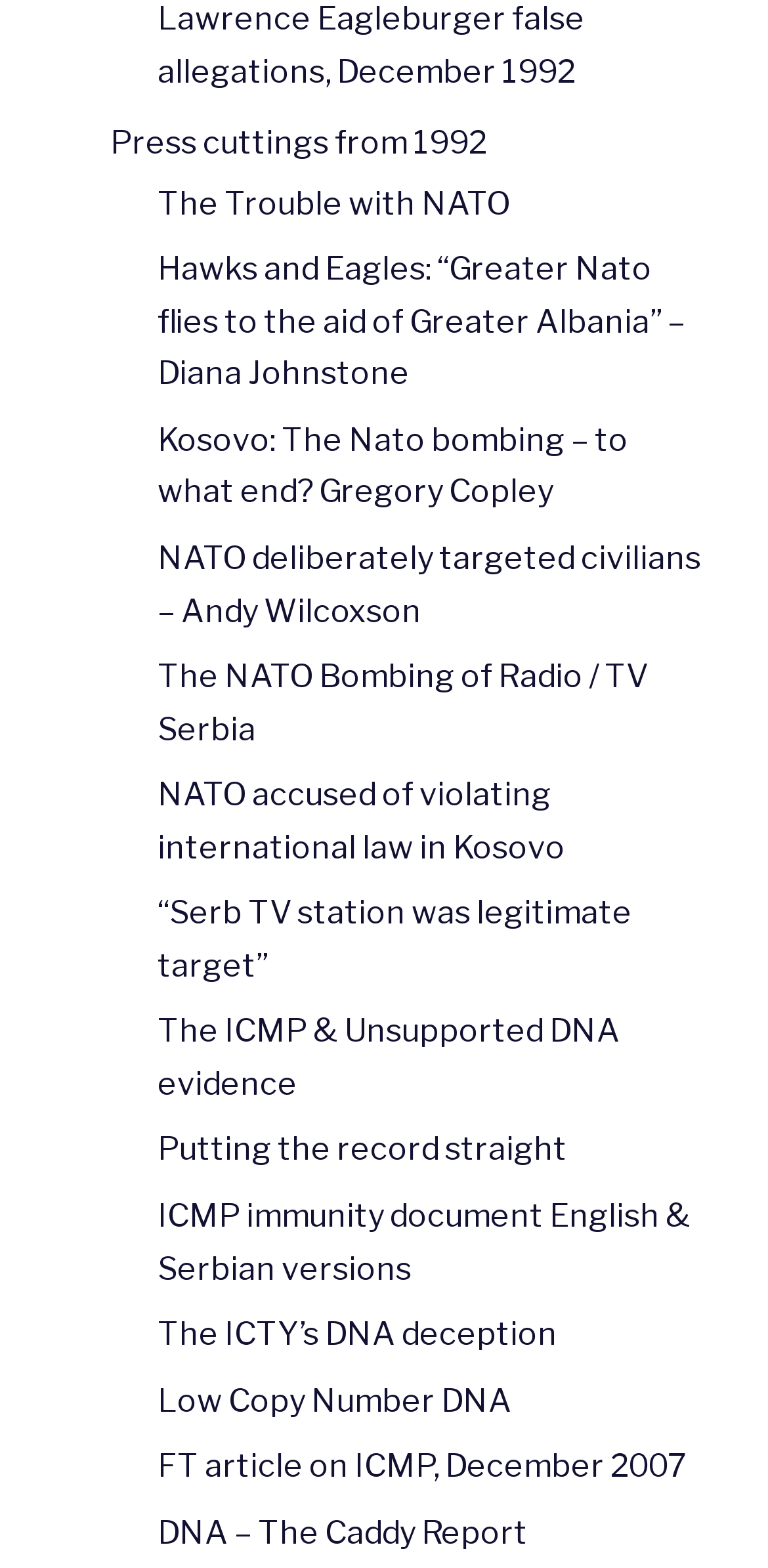What is the focus of the article 'The Trouble with NATO'?
Examine the screenshot and reply with a single word or phrase.

Criticizing NATO